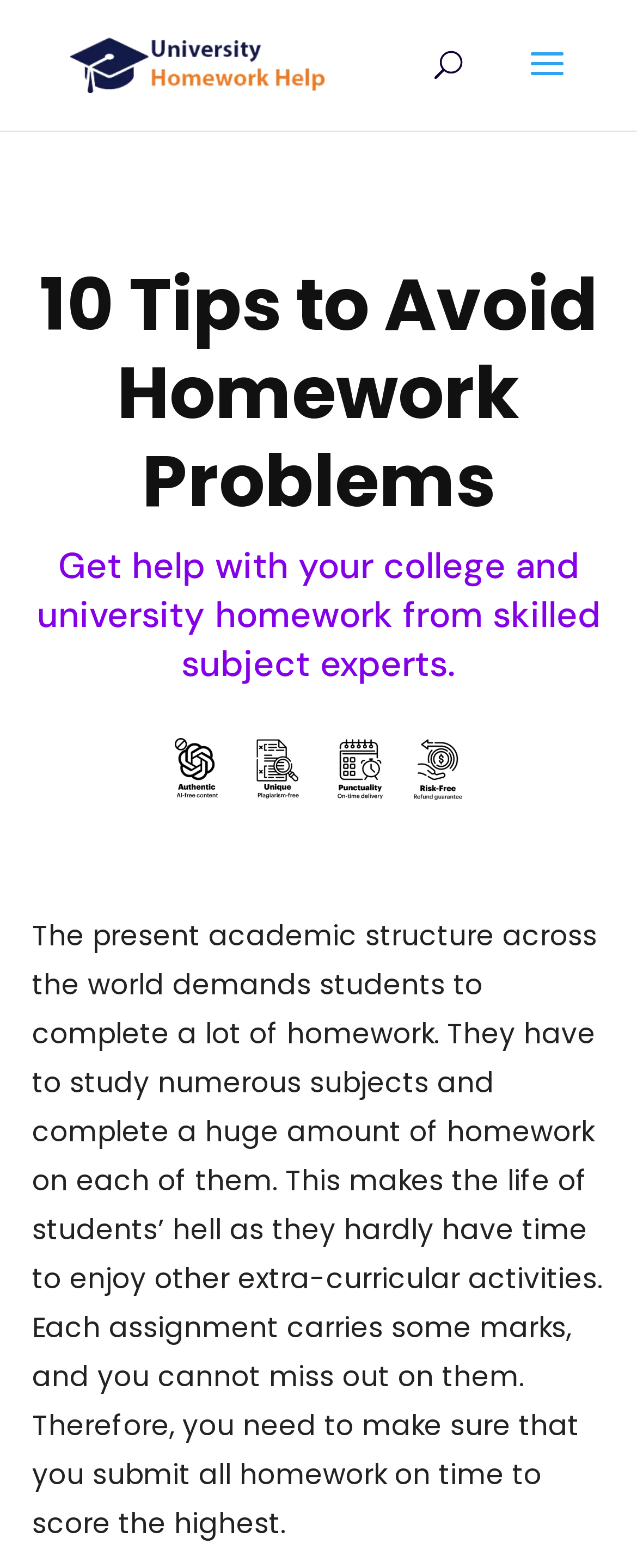Please respond to the question with a concise word or phrase:
What is the image on the webpage likely to be?

University logo